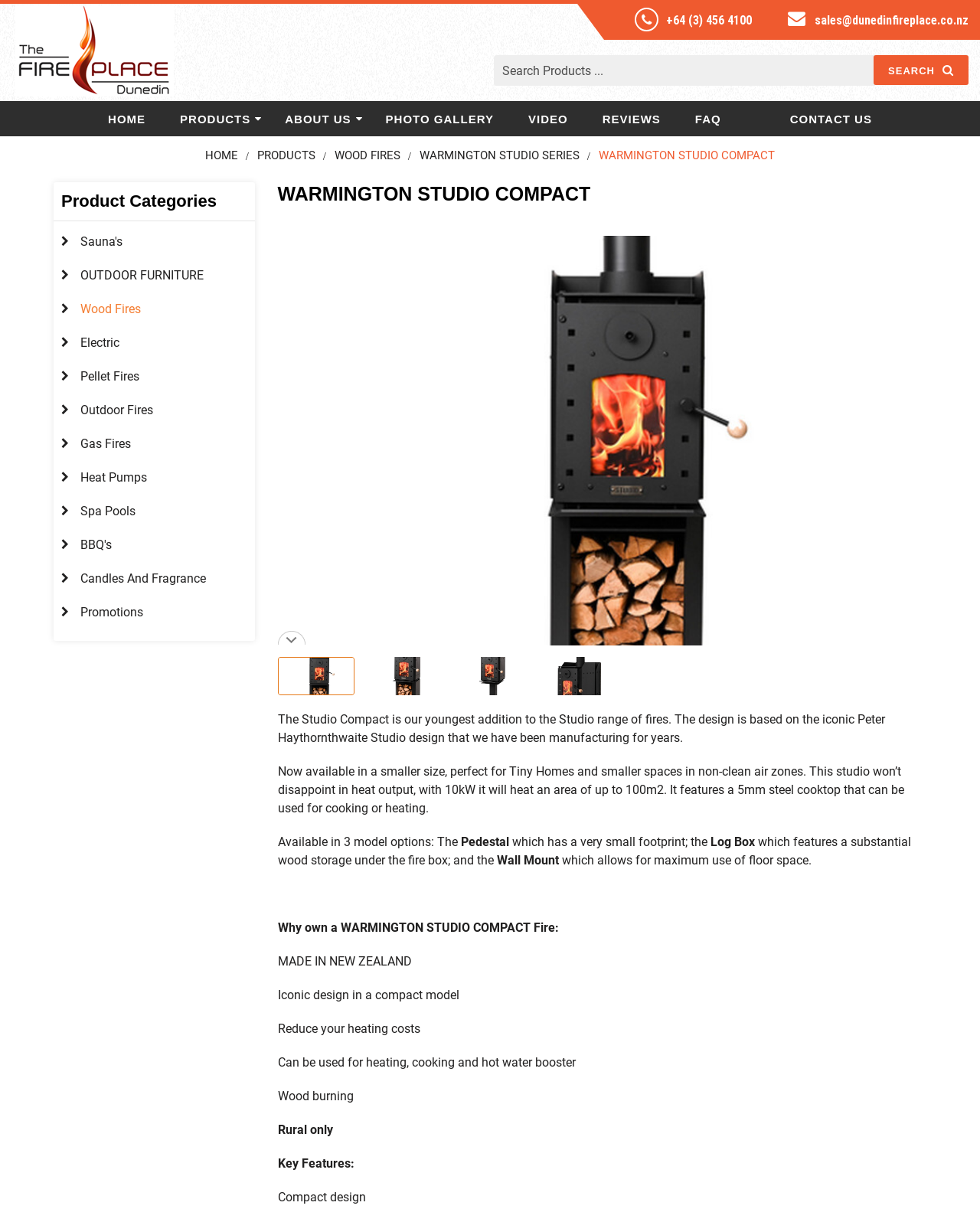Respond with a single word or phrase for the following question: 
What is the heat output of the WARMINGTON STUDIO COMPACT fire place?

10kW